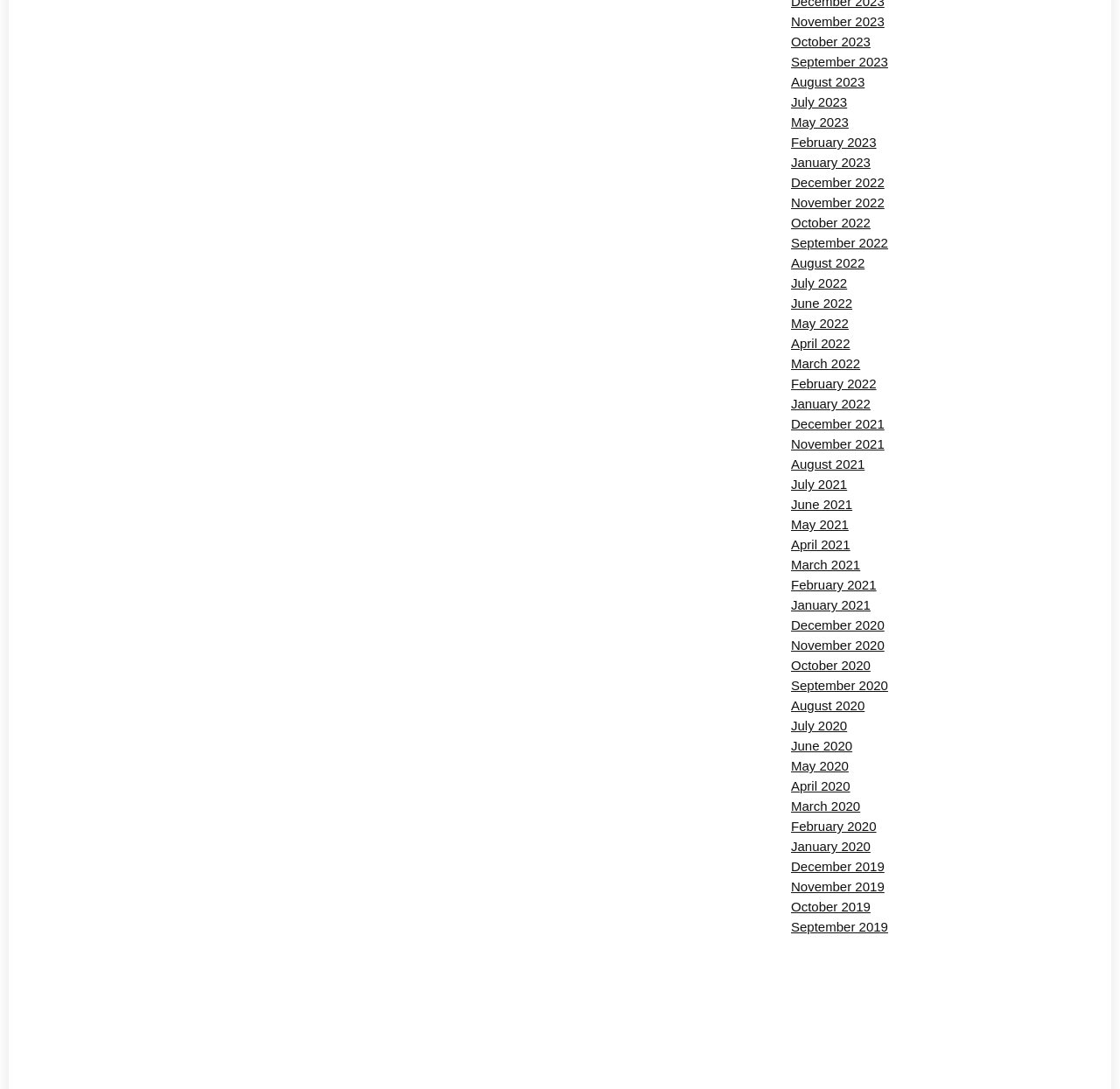Given the following UI element description: "January 2020", find the bounding box coordinates in the webpage screenshot.

[0.706, 0.77, 0.777, 0.784]